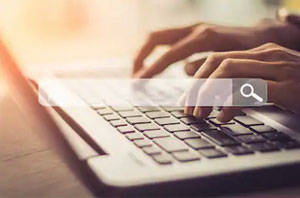Describe all the elements and aspects of the image comprehensively.

The image captures a pair of hands typing on a laptop keyboard, symbolizing the act of searching online. In the context of garage conversions in Tadworth, this visual highlights the common practice of using search engines like Google, Bing, or Yahoo to find relevant services. Potential clients are often seen entering queries such as "garage conversions in Tadworth" or "garage conversion near me" to discover local specialists. This modern approach to finding tradesmen emphasizes the importance of digital presence for businesses in the garage conversion industry, as many homeowners rely on online searches to connect with experts who can transform their garages into functional and aesthetically pleasing spaces. The background suggests a warm, inviting atmosphere, complementing the idea of creating a comfortable home environment.